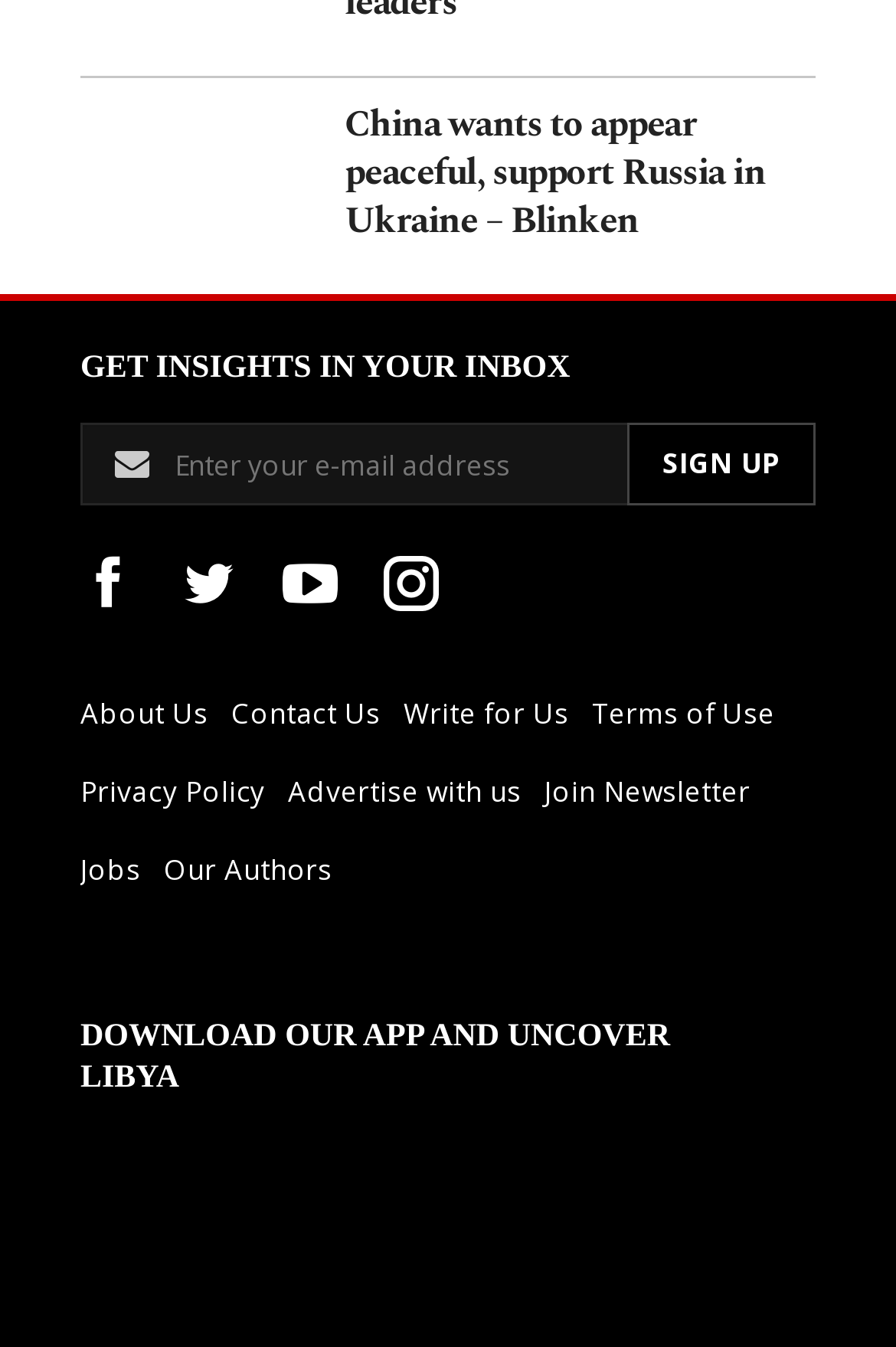With reference to the screenshot, provide a detailed response to the question below:
What is the purpose of the textbox?

The textbox is located in the footer section of the webpage, and it is required to be filled in. The label next to it says 'Enter your e-mail address', which suggests that the purpose of the textbox is to collect email addresses from users, likely for newsletter subscription or other purposes.